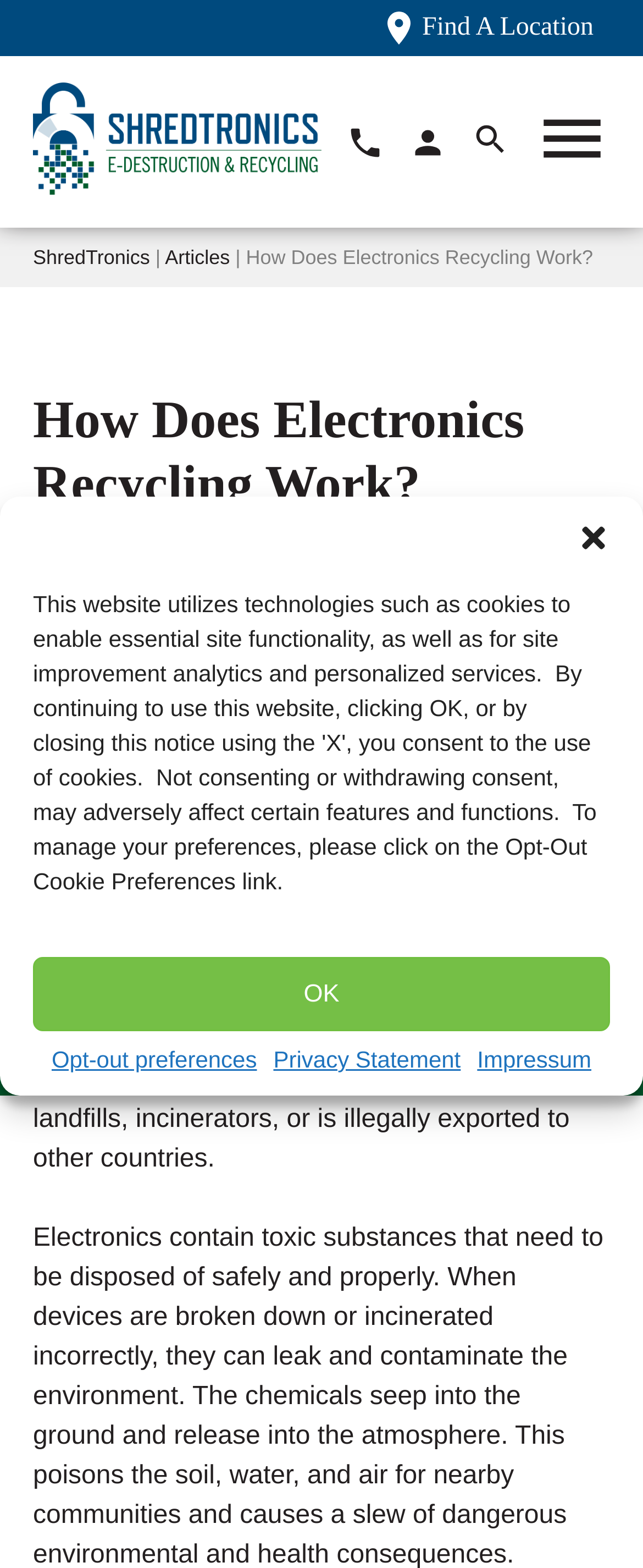What is the topic of the article on the webpage?
Please answer the question as detailed as possible based on the image.

The webpage is about electronics recycling, as indicated by the title 'How Does Electronics Recycling Work?' and the content of the article, which discusses the issue of electronic waste and its recycling.